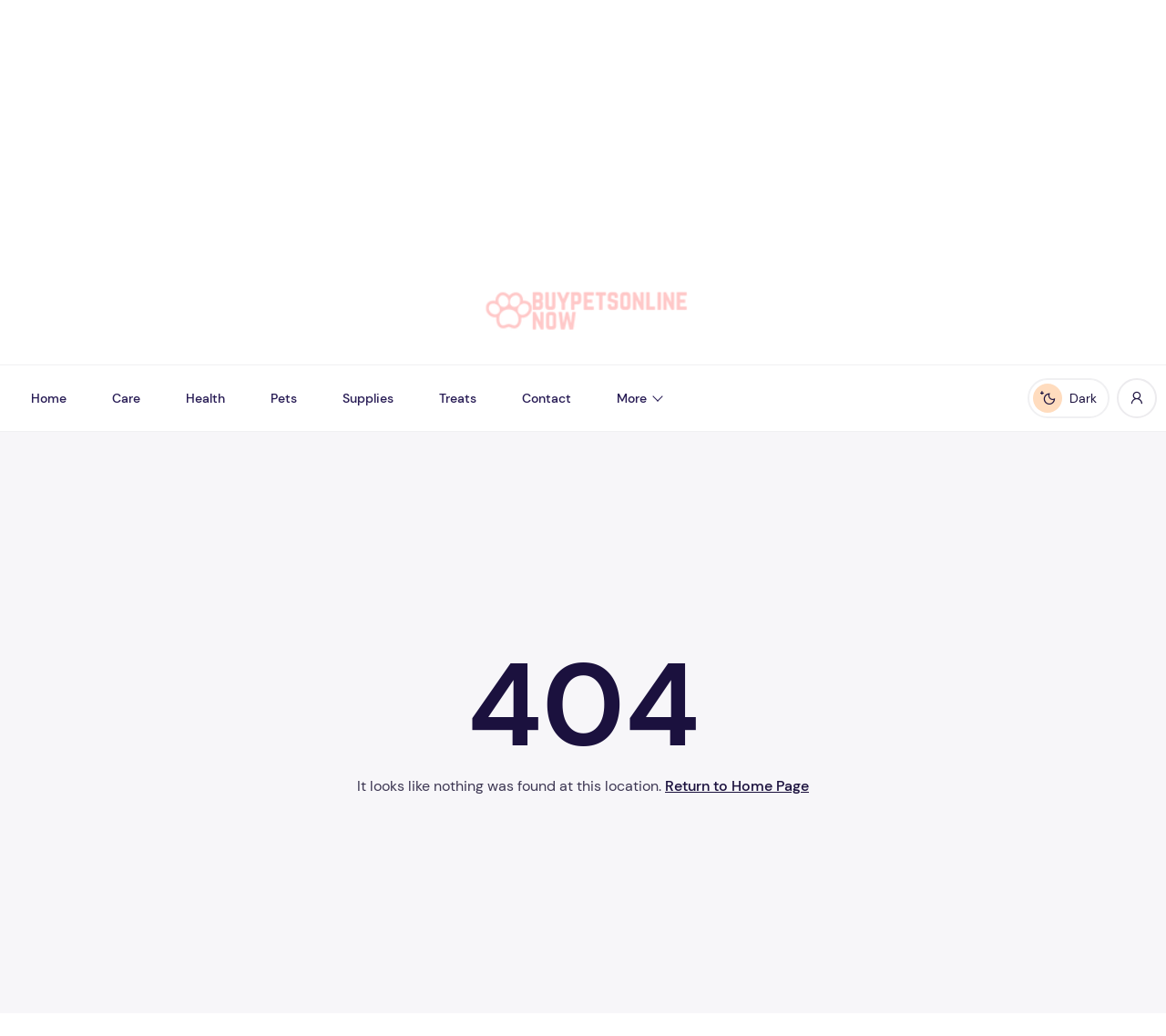Respond to the following query with just one word or a short phrase: 
How many main navigation links are there?

8